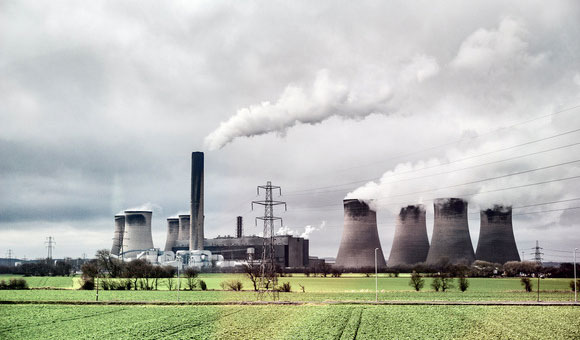What is the goal of the UK regarding greenhouse gas emissions?
Please answer the question with a detailed response using the information from the screenshot.

The caption states that the UK has a commitment to reduce emissions significantly by 2030, which implies that the goal is to achieve a substantial reduction in greenhouse gas emissions by that year.